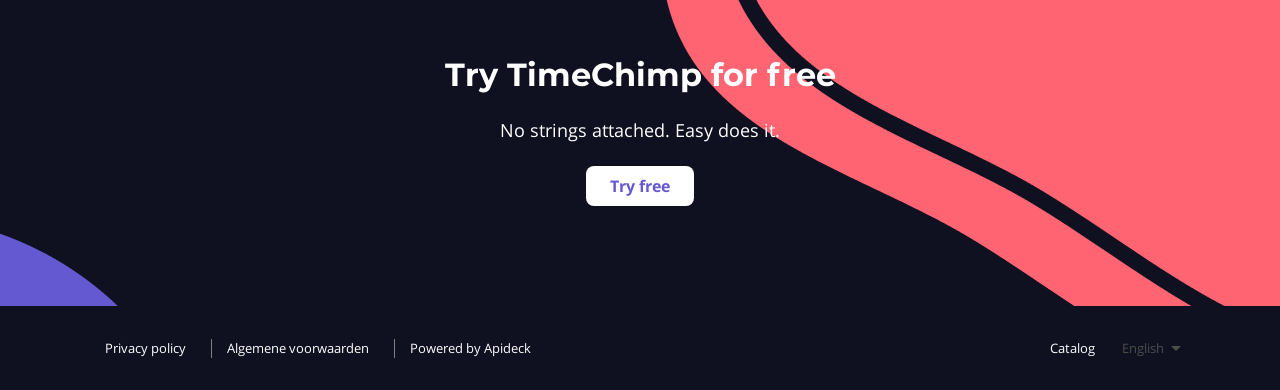How many sections are there on the webpage?
Give a single word or phrase as your answer by examining the image.

2